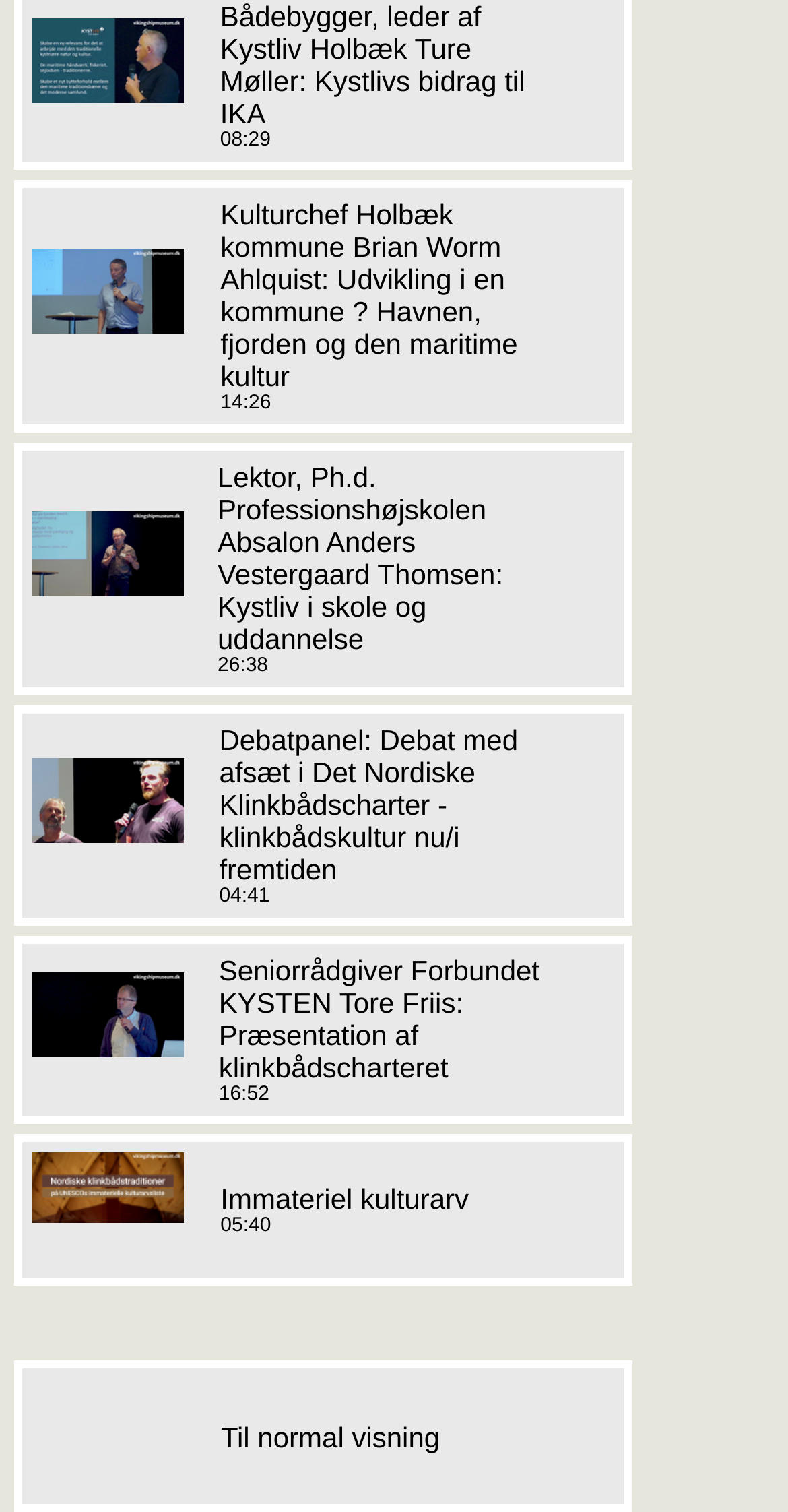Provide the bounding box coordinates of the HTML element described by the text: "Immateriel kulturarv05:40". The coordinates should be in the format [left, top, right, bottom] with values between 0 and 1.

[0.028, 0.755, 0.792, 0.845]